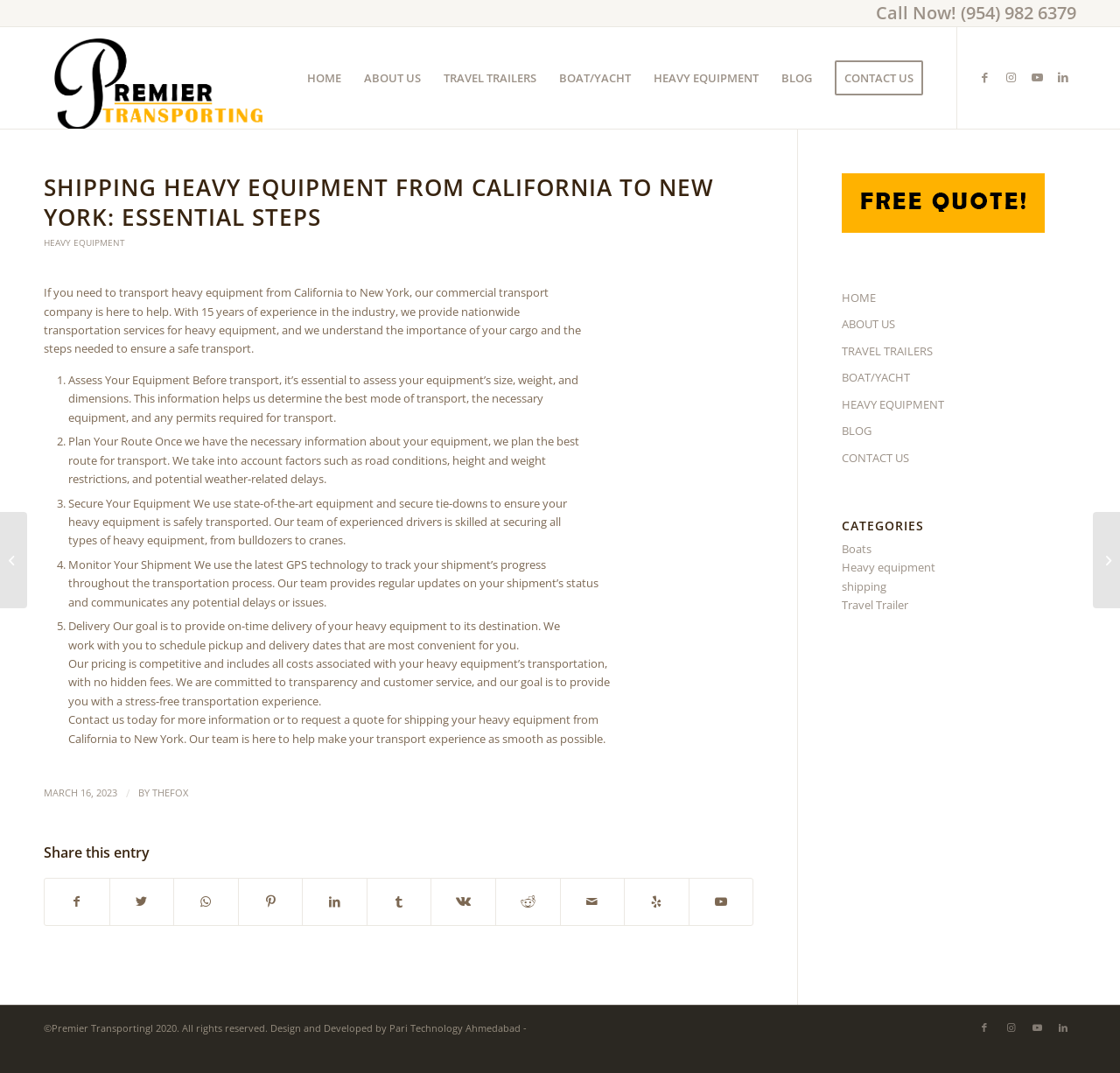Please specify the bounding box coordinates in the format (top-left x, top-left y, bottom-right x, bottom-right y), with values ranging from 0 to 1. Identify the bounding box for the UI component described as follows: ABOUT US

[0.315, 0.025, 0.386, 0.12]